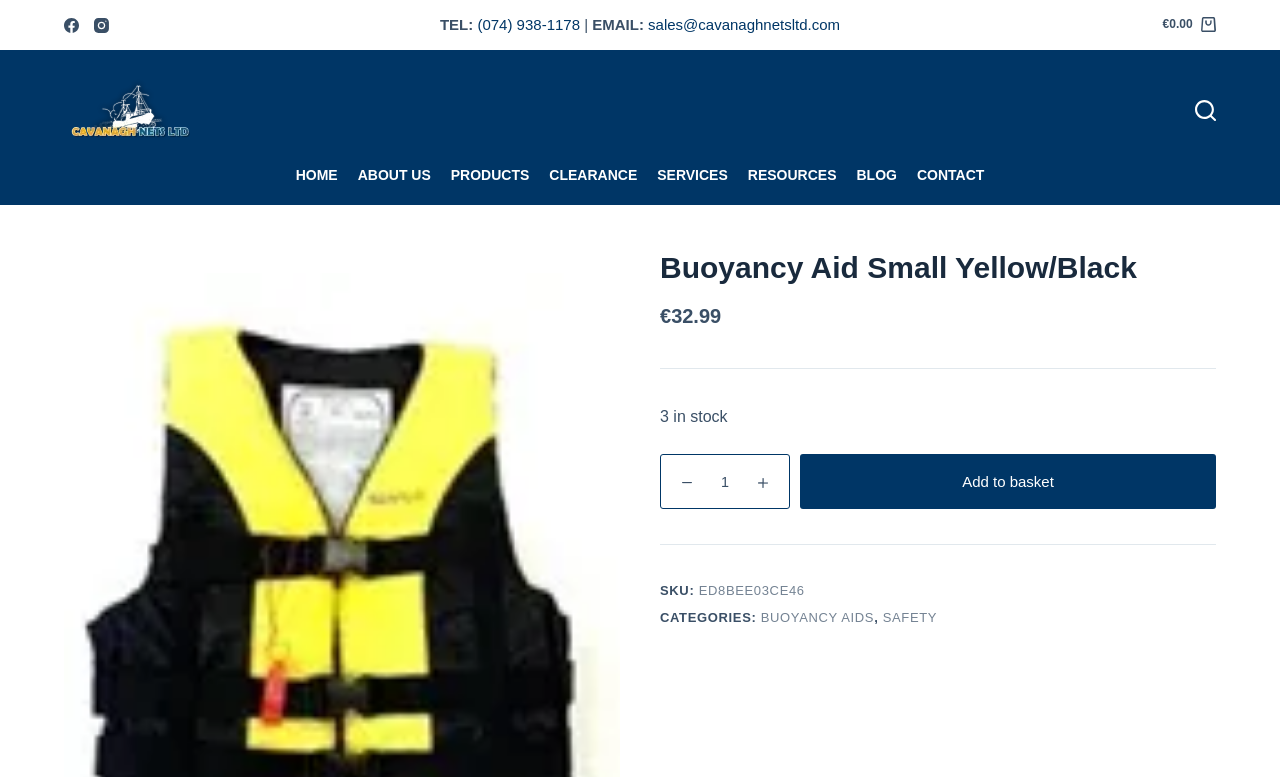What is the email address for sales?
Answer the question based on the image using a single word or a brief phrase.

sales@cavanaghnetsltd.com